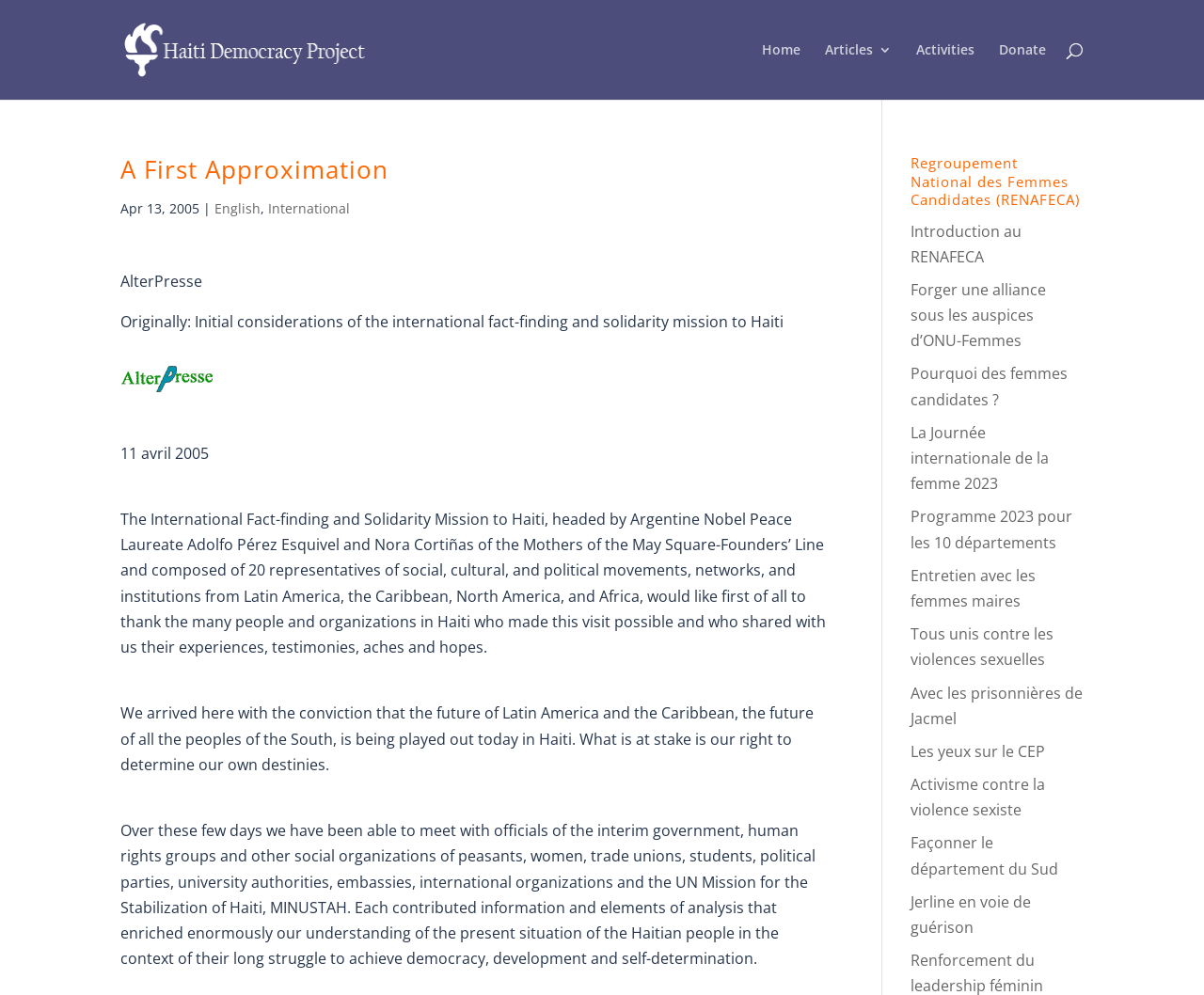Provide your answer to the question using just one word or phrase: What is the name of the project?

Haiti Democracy Project